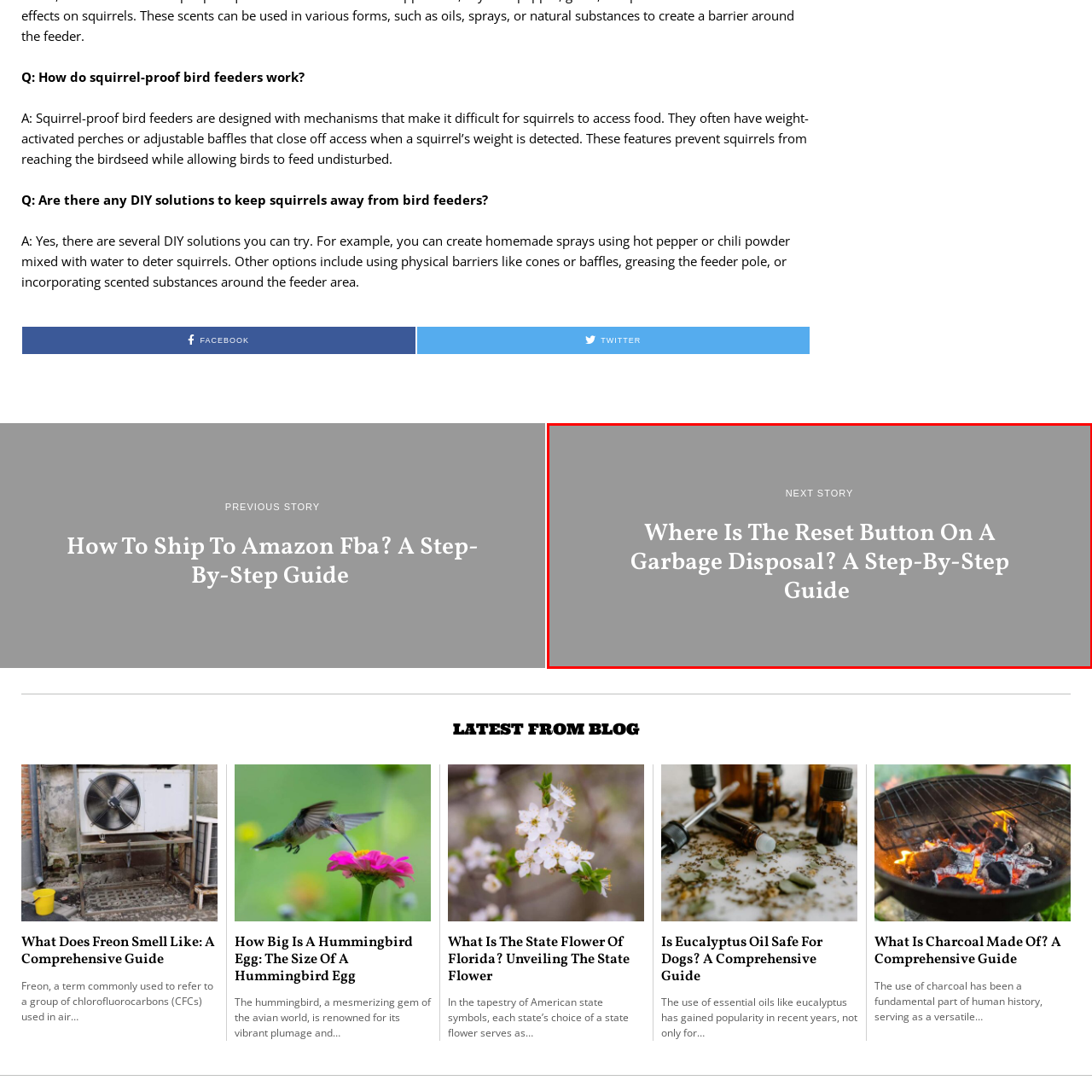What is the color of the background in the image?
Inspect the image within the red bounding box and answer the question in detail.

The background of the image is in a subtle gray color, which provides a clean and cohesive design that emphasizes the importance of the guide. This is stated explicitly in the caption, which describes the background color.